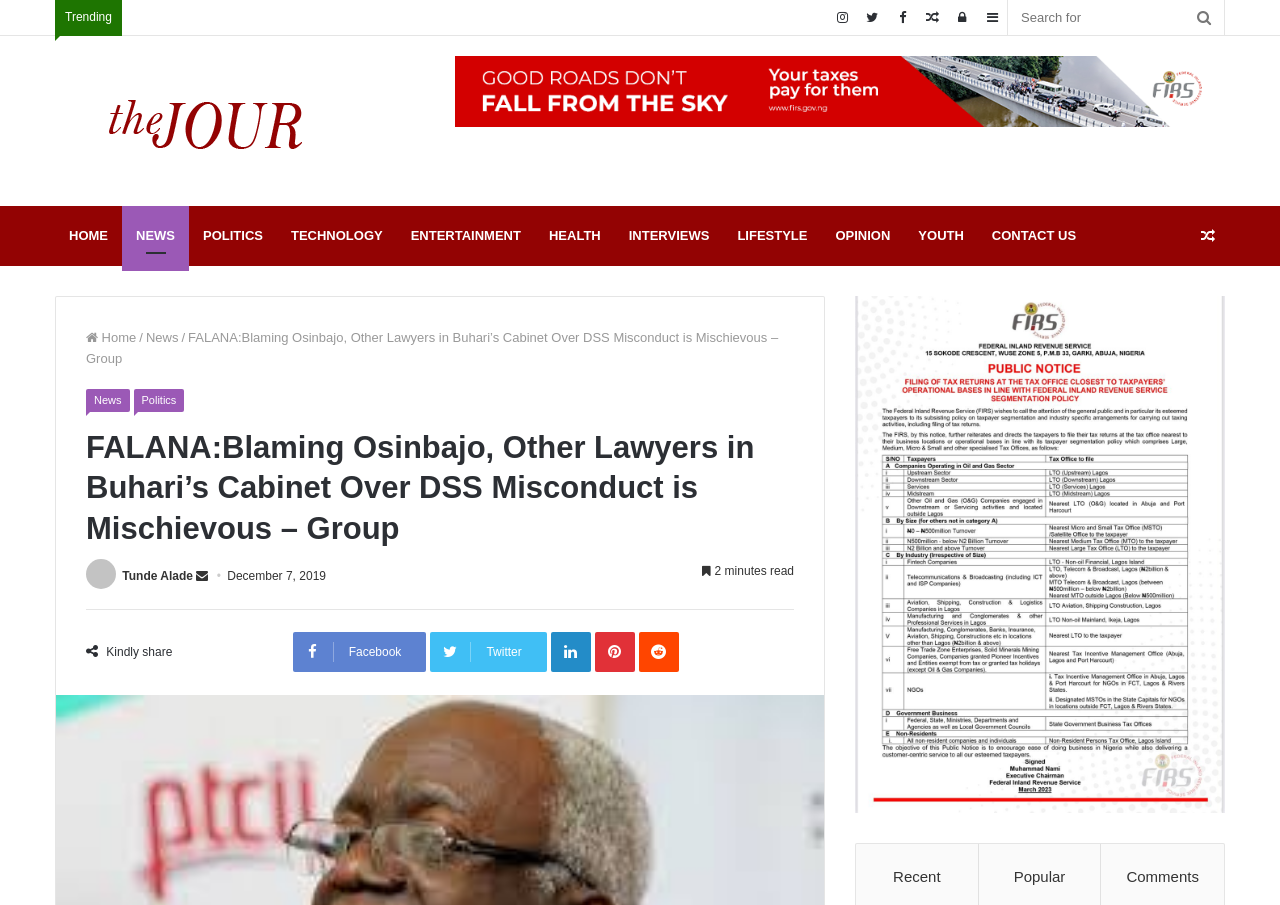Reply to the question below using a single word or brief phrase:
How long does it take to read the news article?

2 minutes